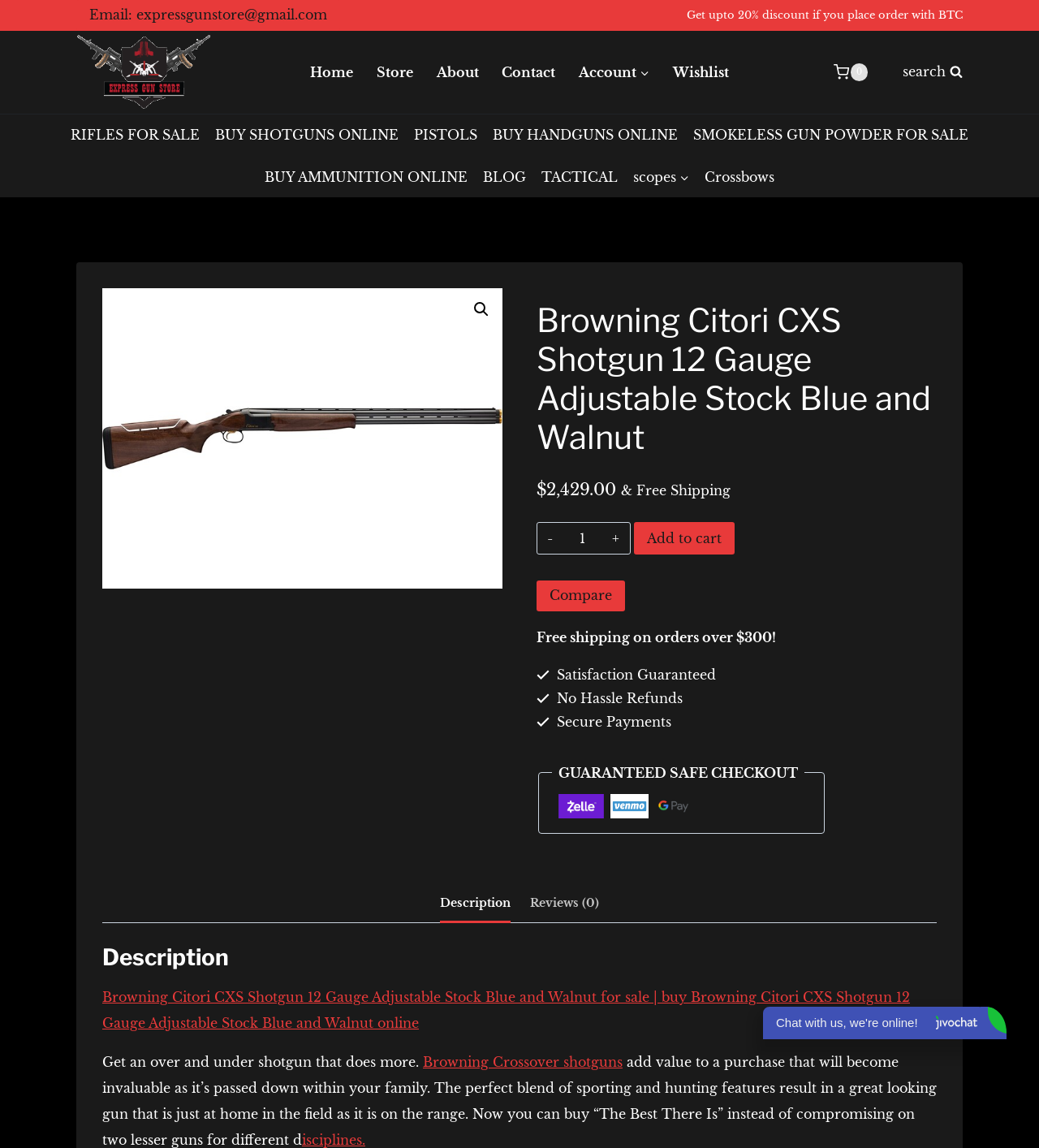Determine the bounding box coordinates for the clickable element to execute this instruction: "Contact us via email". Provide the coordinates as four float numbers between 0 and 1, i.e., [left, top, right, bottom].

[0.073, 0.0, 0.327, 0.027]